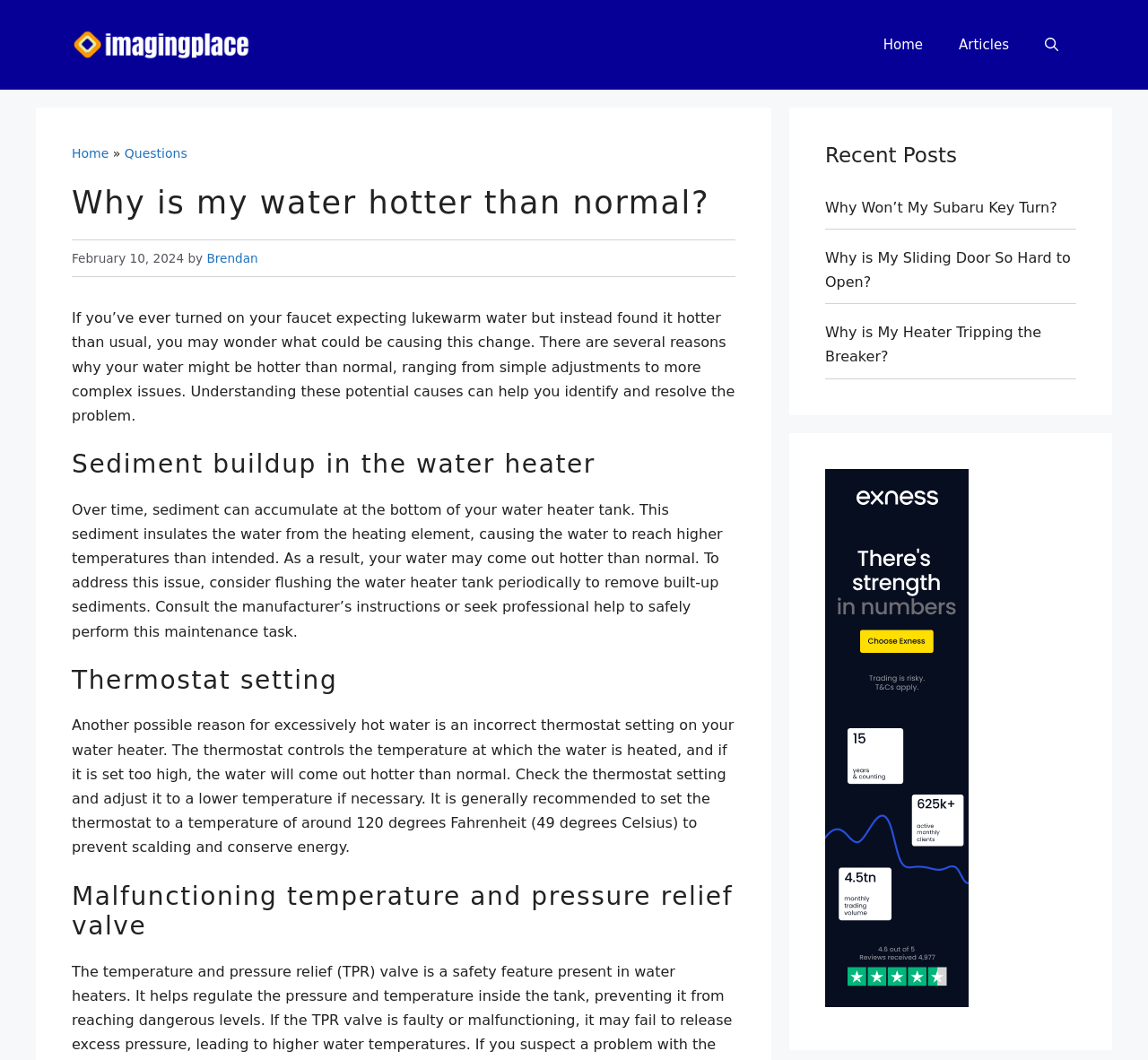Please specify the bounding box coordinates of the clickable section necessary to execute the following command: "Click the 'Articles' link".

[0.82, 0.017, 0.895, 0.068]